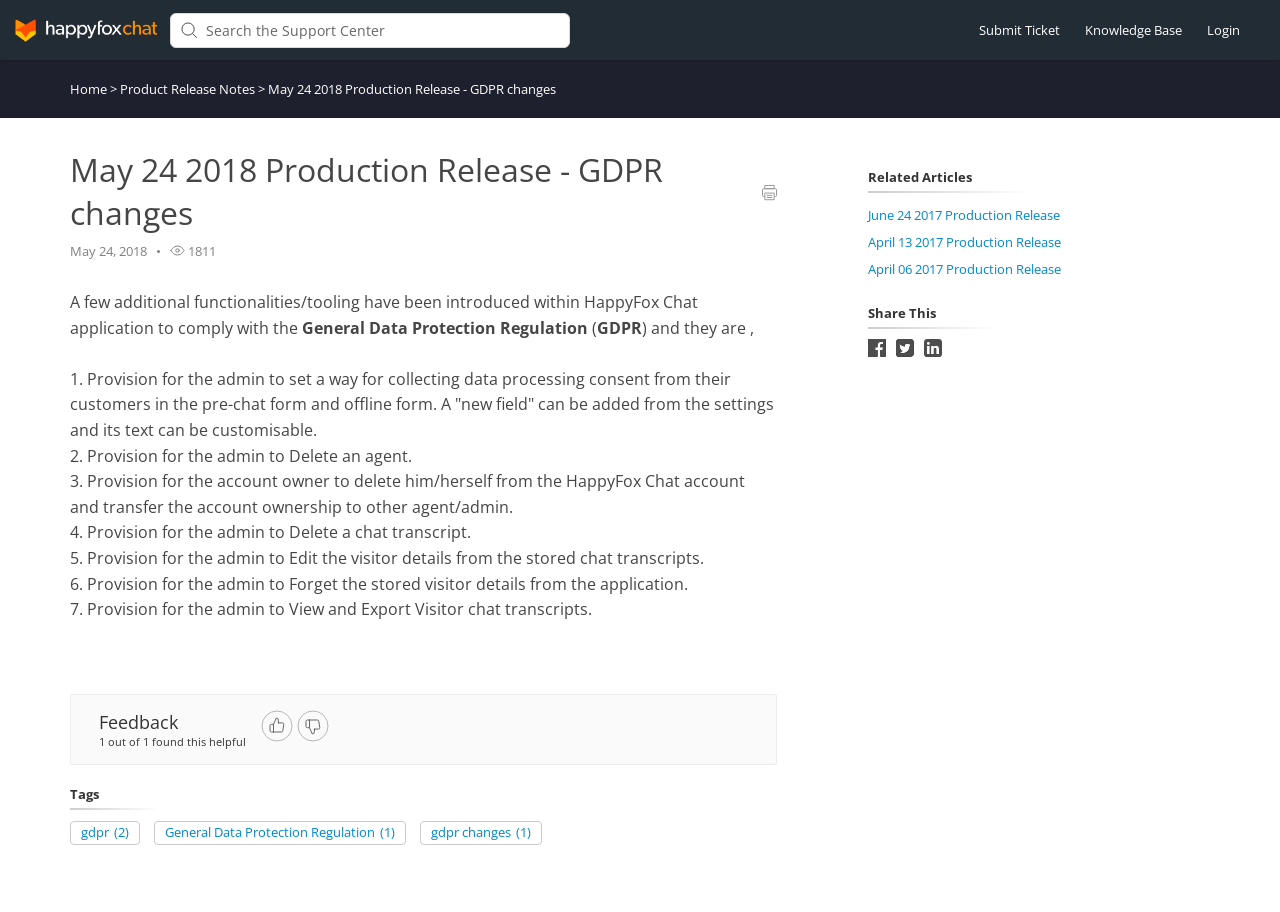Please give a succinct answer to the question in one word or phrase:
What is the purpose of the 'Breadcrumb' section?

navigation